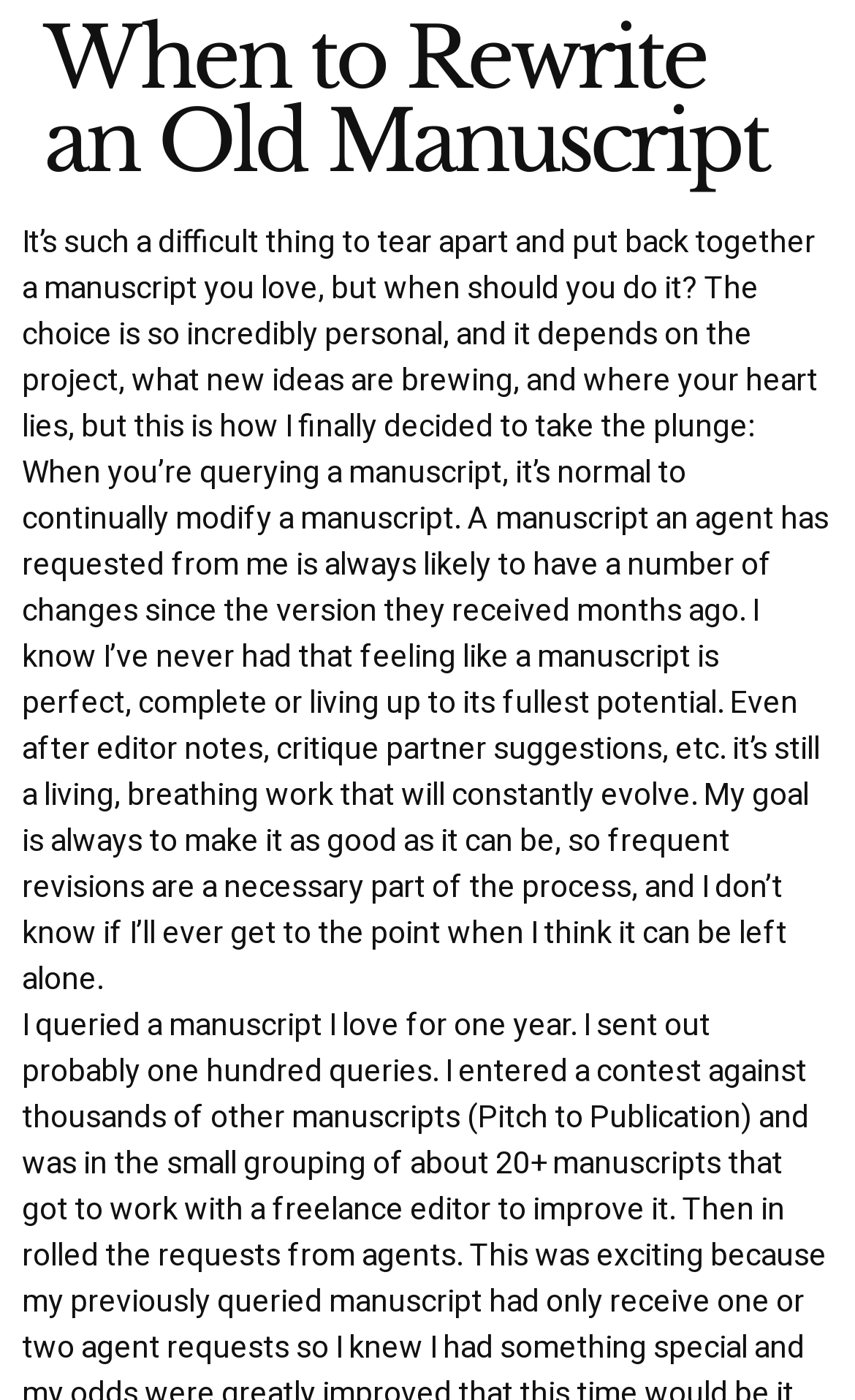Extract the main title from the webpage.

When to Rewrite an Old Manuscript